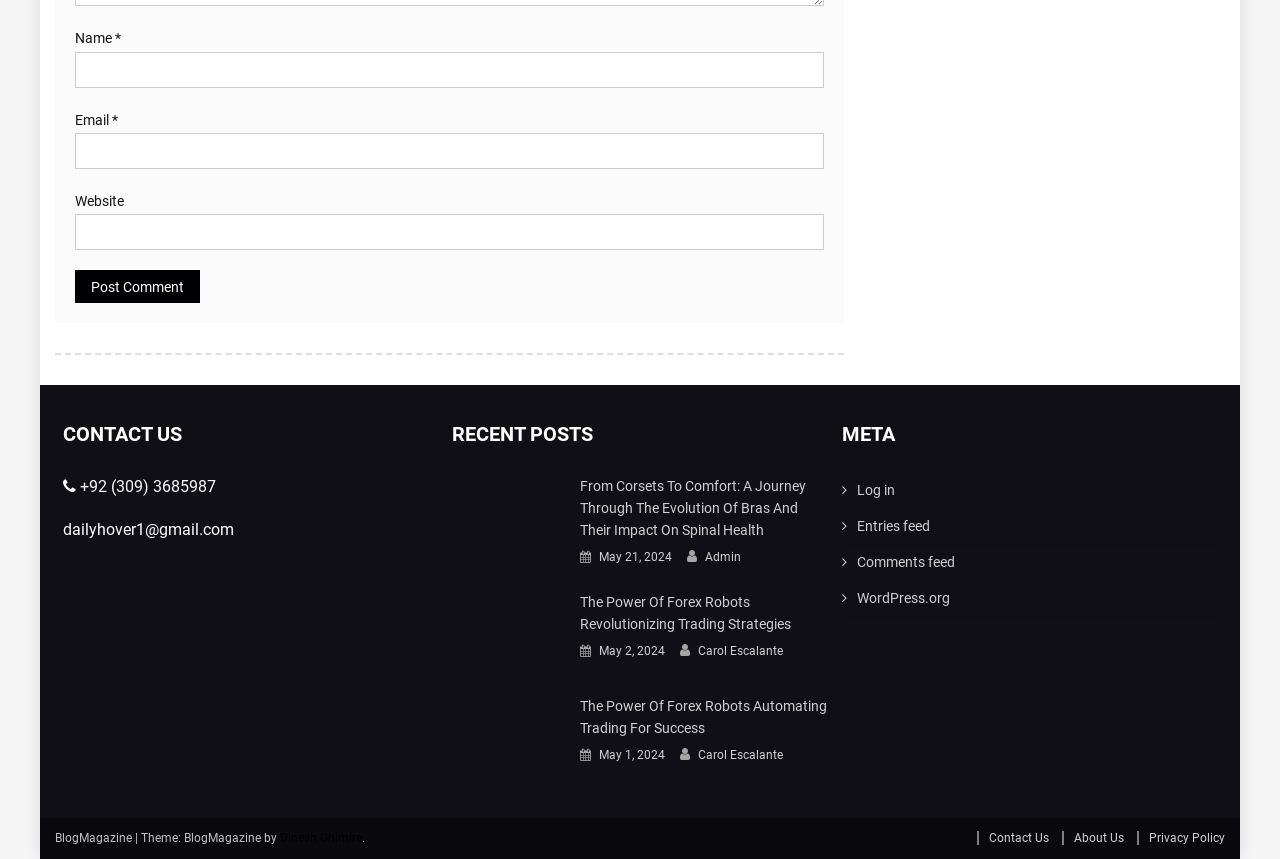Use a single word or phrase to answer the question: How many recent posts are listed?

Three